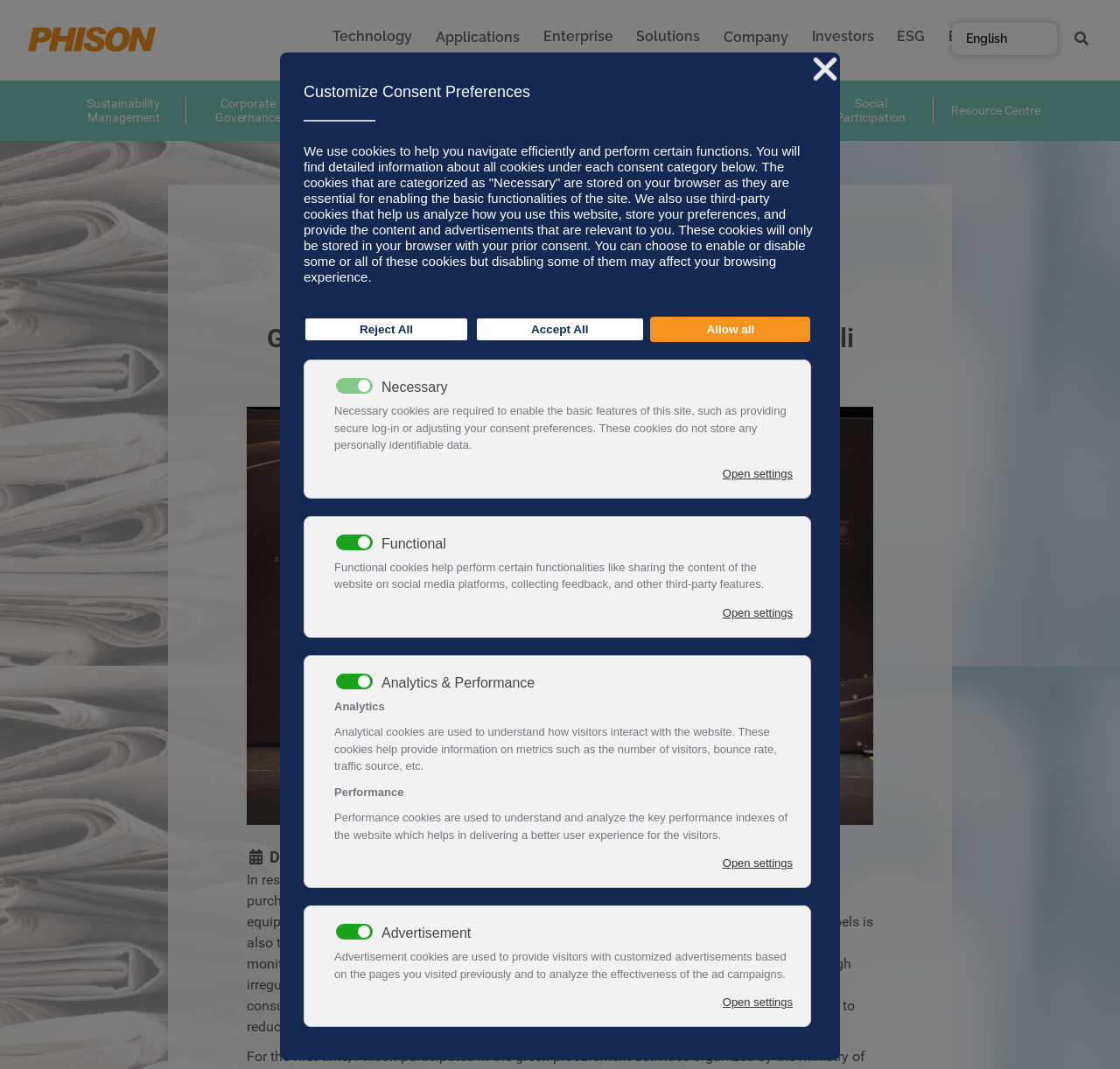What is the date mentioned on the webpage?
Please provide an in-depth and detailed response to the question.

The date mentioned on the webpage is December 25, 2023, which is displayed in the description list detail section of the webpage.